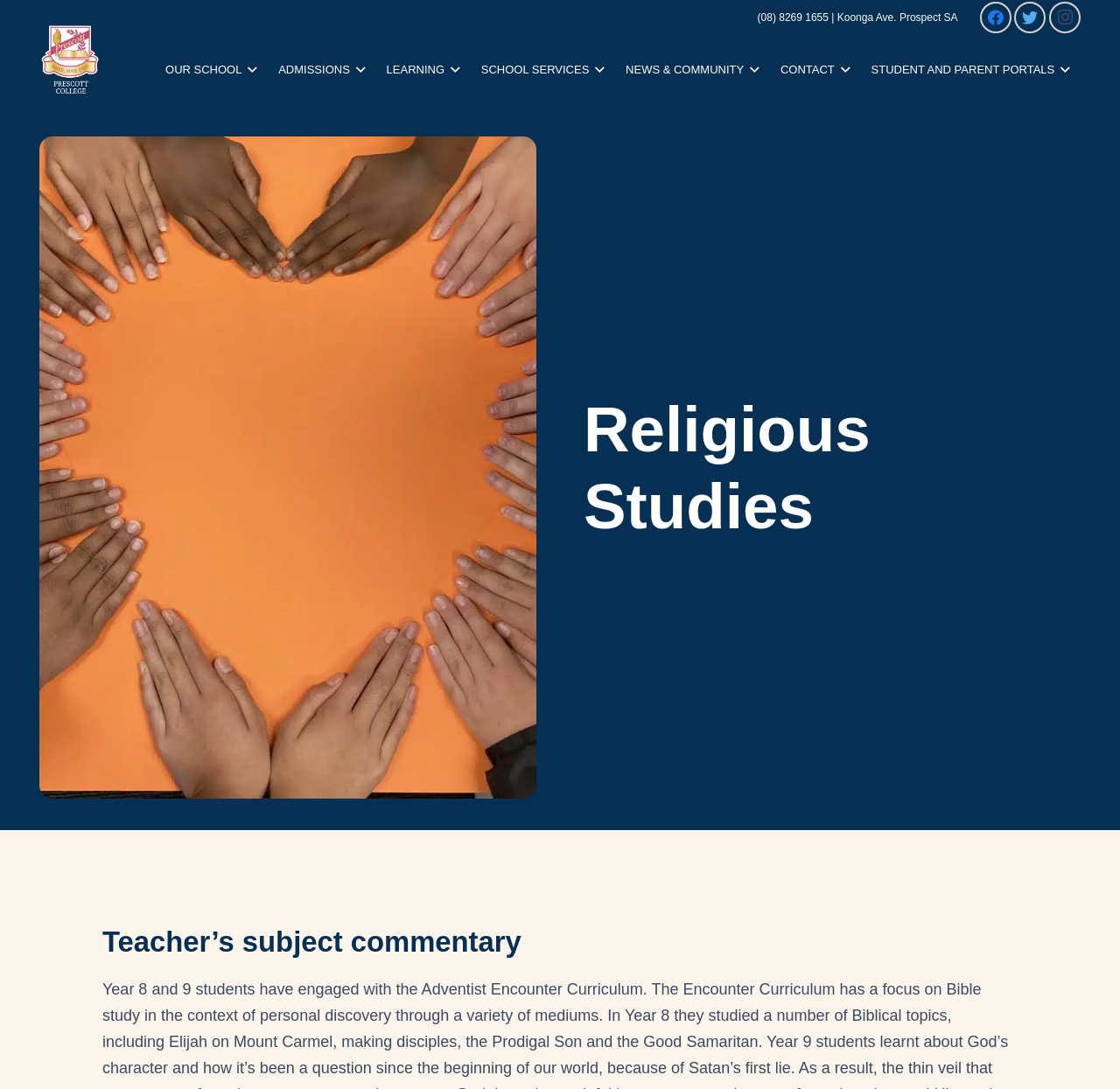Can you find the bounding box coordinates for the element to click on to achieve the instruction: "Learn more about MobiFitness"?

None